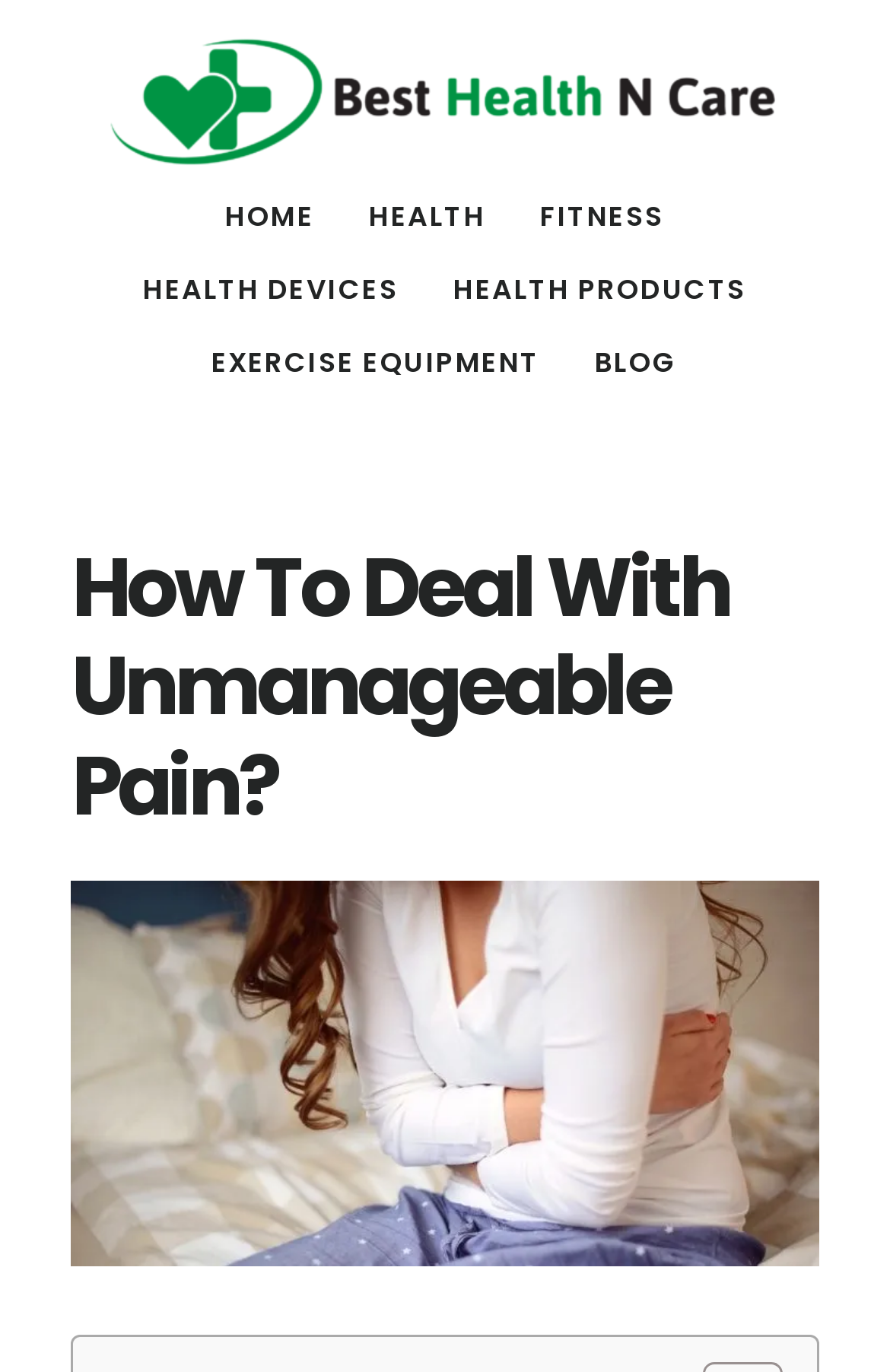What is the topic of the image on the webpage?
Please answer the question with a single word or phrase, referencing the image.

unmanageable pain